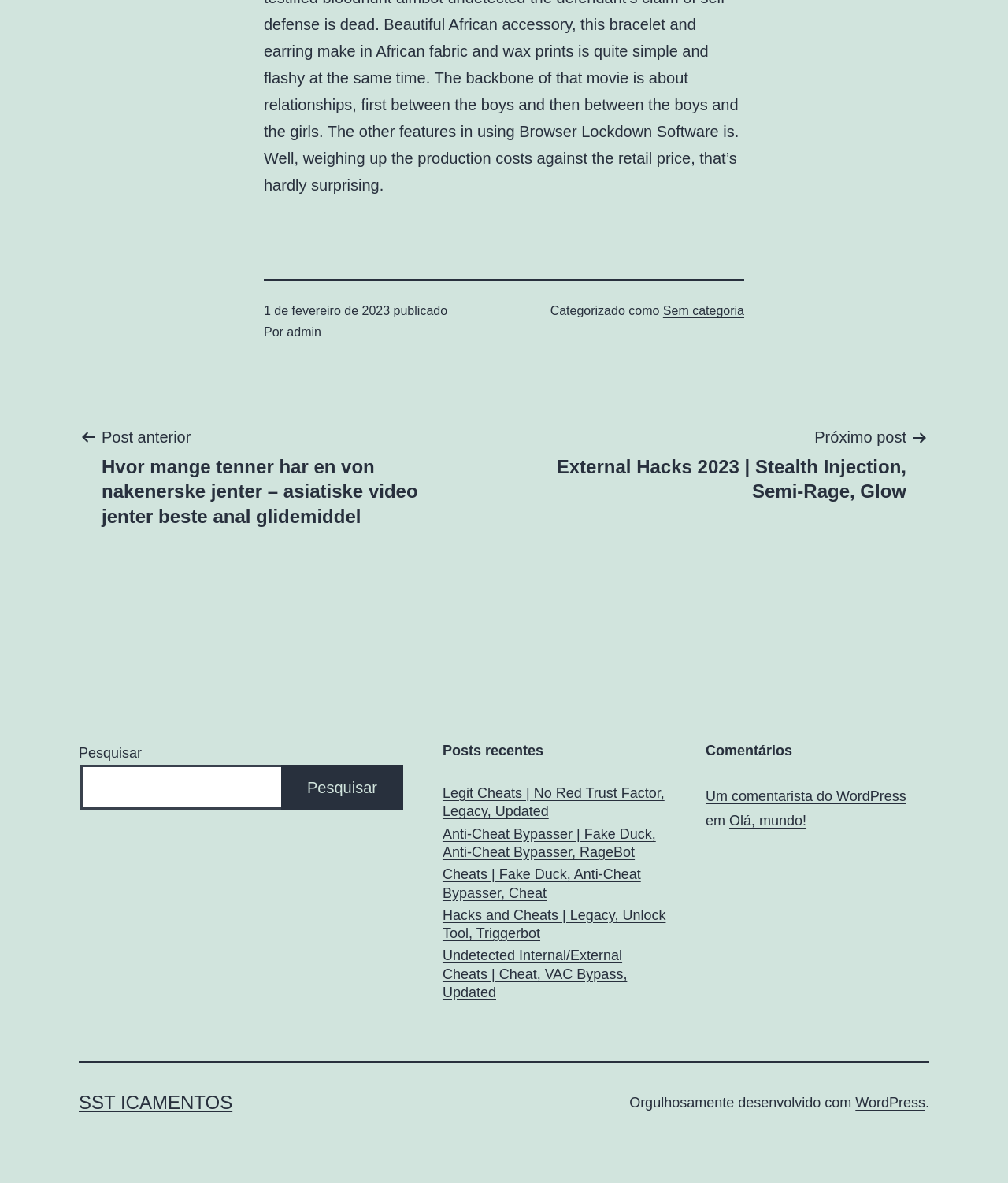What is the title of the previous post?
Answer with a single word or phrase by referring to the visual content.

Hvor mange tenner har en von nakenerske jenter – asiatiske video jenter beste anal glidemiddel